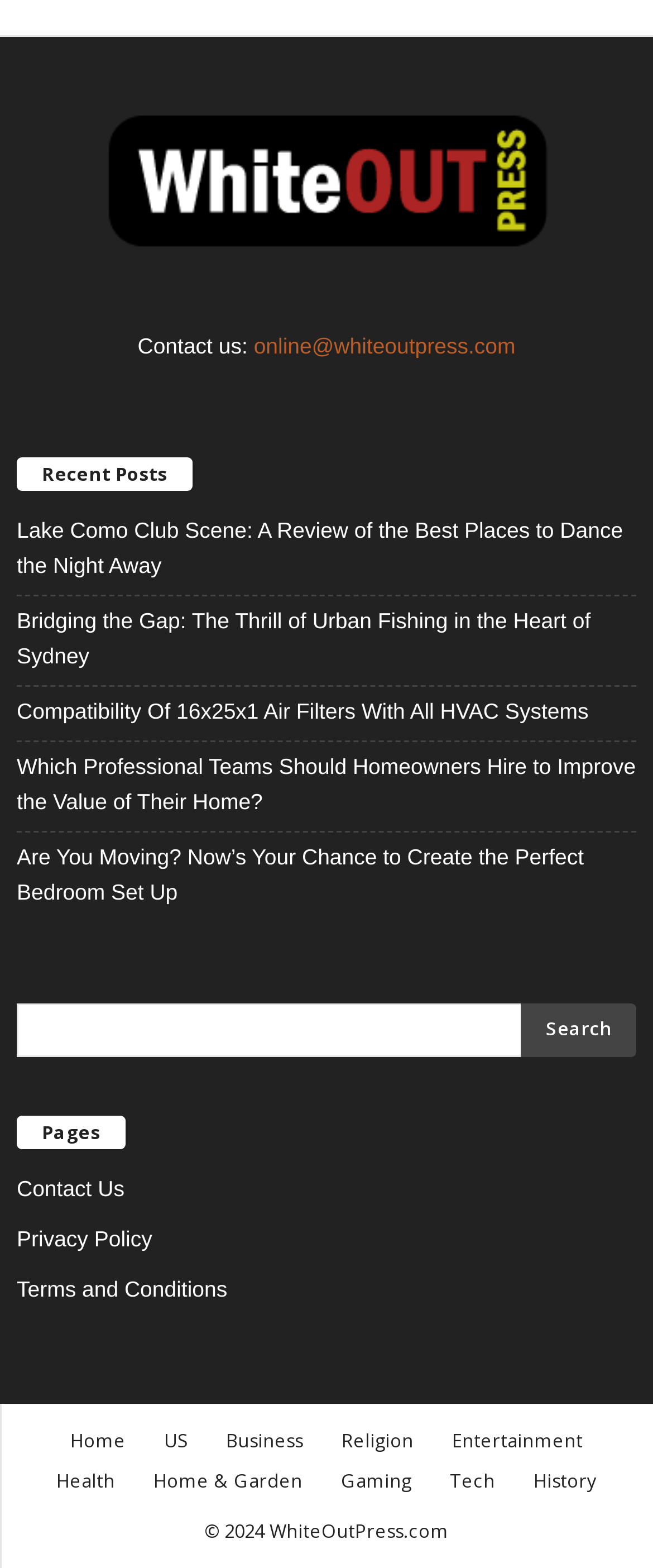Given the webpage screenshot, identify the bounding box of the UI element that matches this description: "Tech".

[0.663, 0.936, 0.783, 0.952]